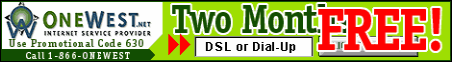What is the contact number for further inquiries? Refer to the image and provide a one-word or short phrase answer.

1-806-ONEWEST